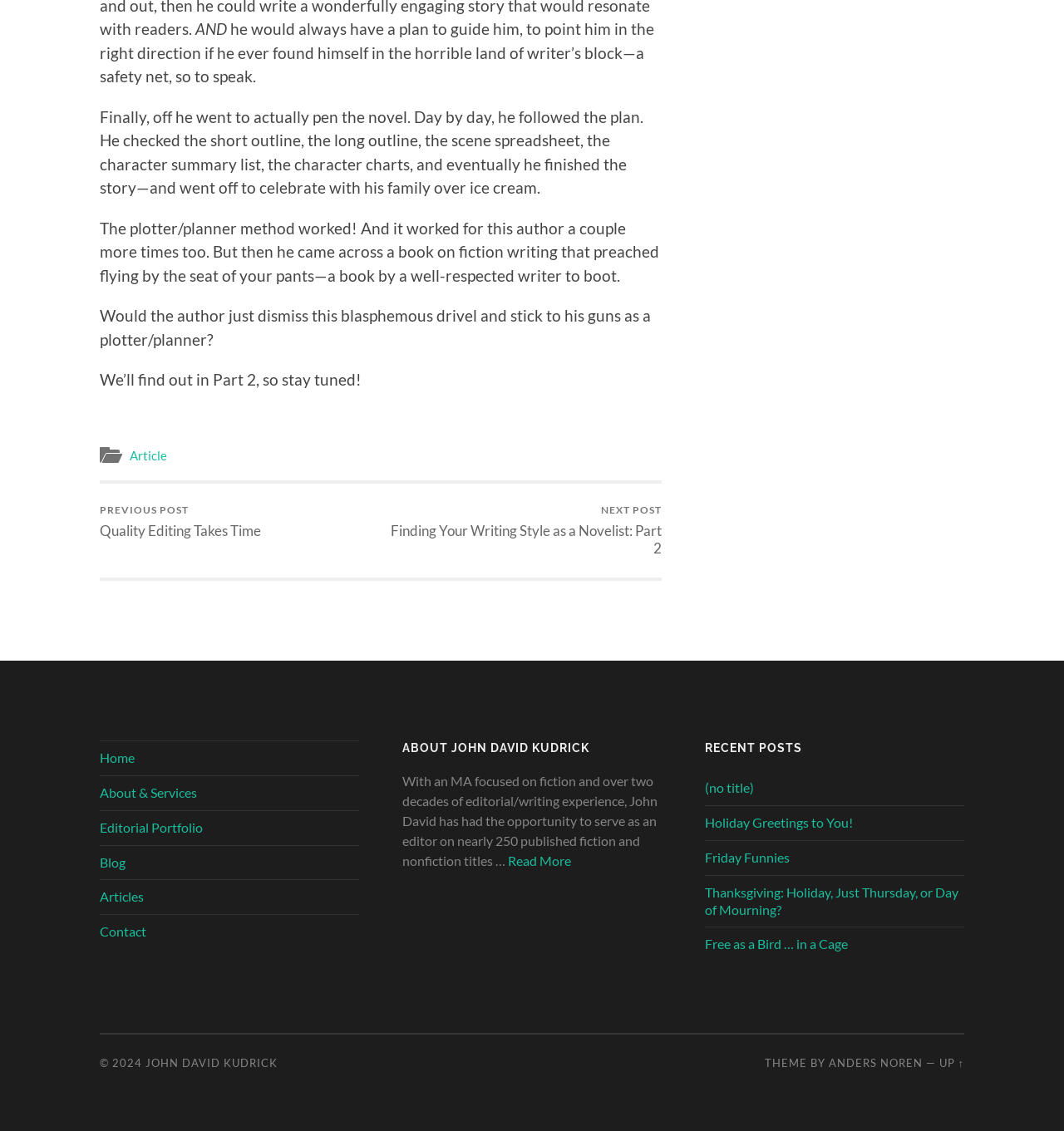How many recent posts are listed?
Look at the screenshot and give a one-word or phrase answer.

5